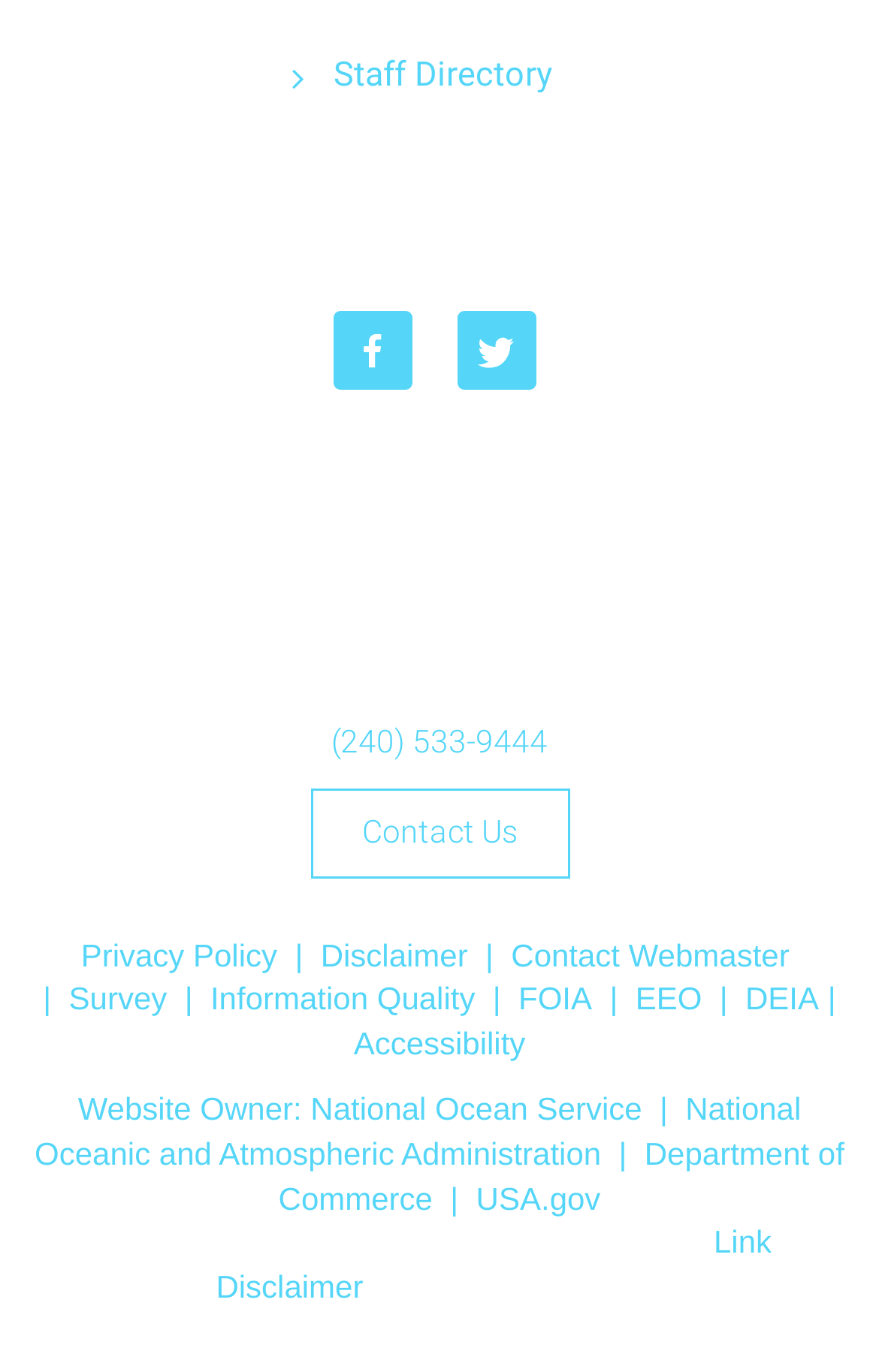Please locate the clickable area by providing the bounding box coordinates to follow this instruction: "Visit the privacy policy page".

[0.092, 0.682, 0.315, 0.709]